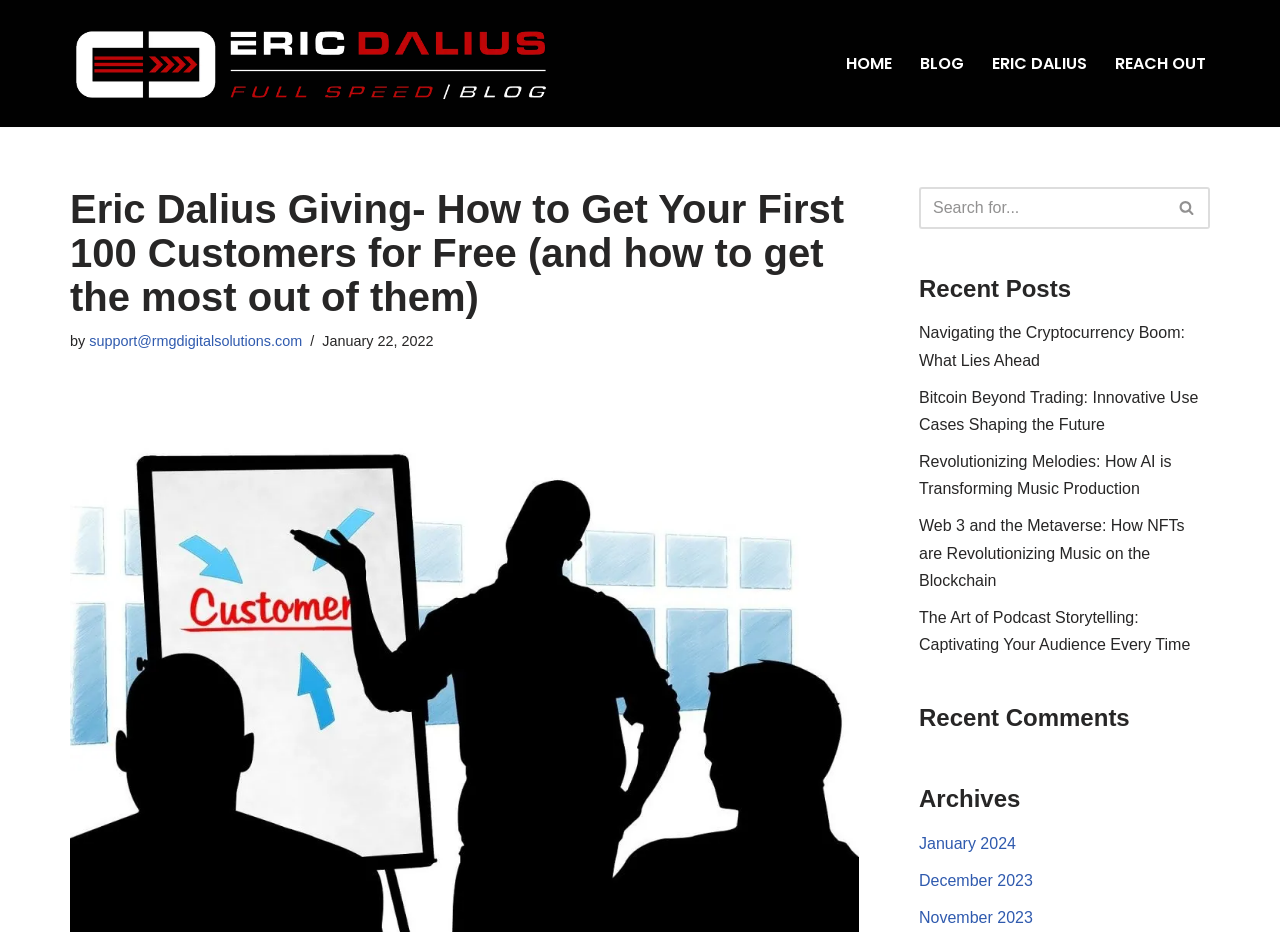Please analyze the image and give a detailed answer to the question:
What is the date of the latest post?

The date of the latest post is January 22, 2022, which can be inferred from the time element in the webpage.